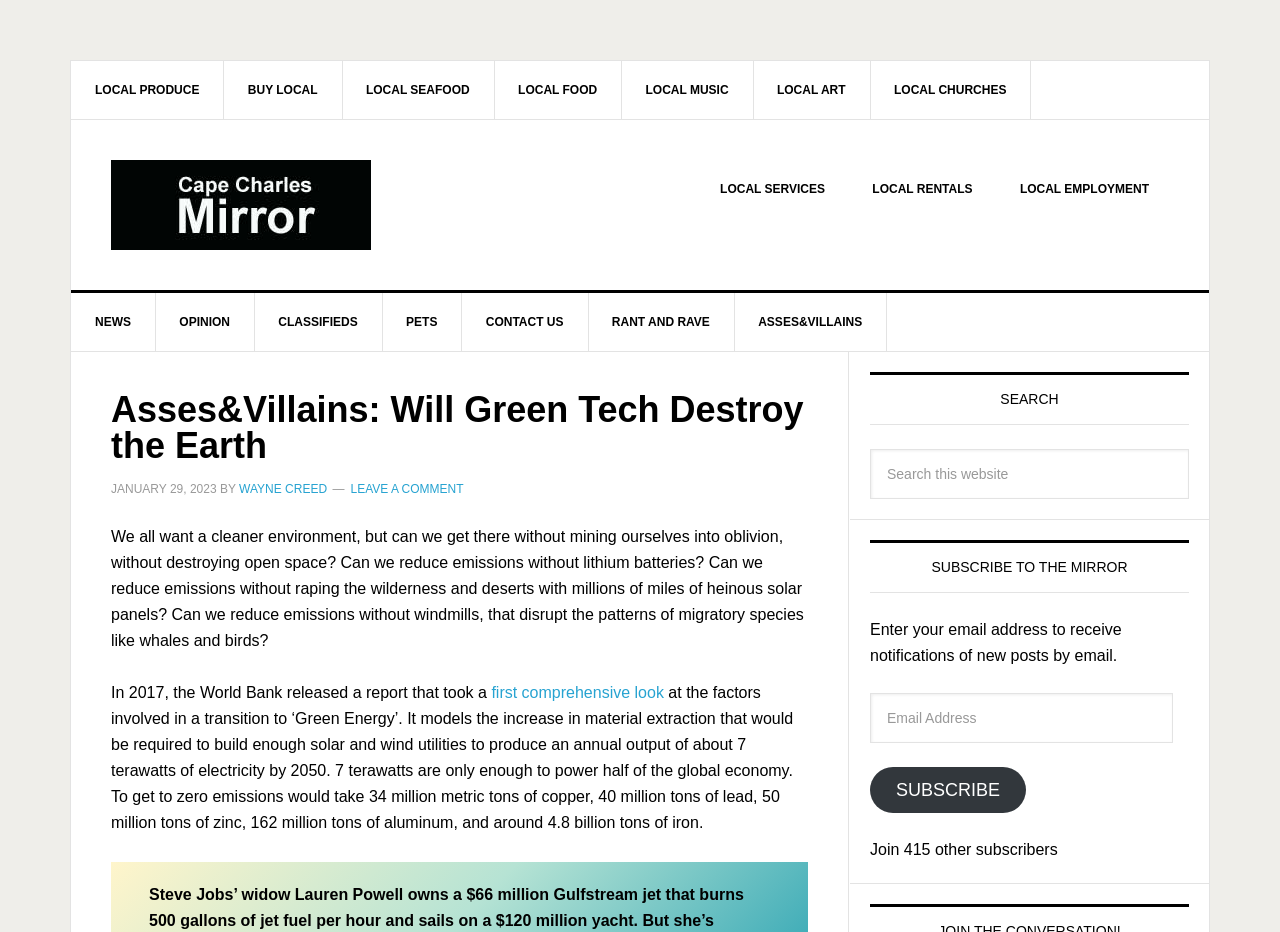Answer the question in one word or a short phrase:
What is the category of the link 'LOCAL PRODUCE'?

Navigation